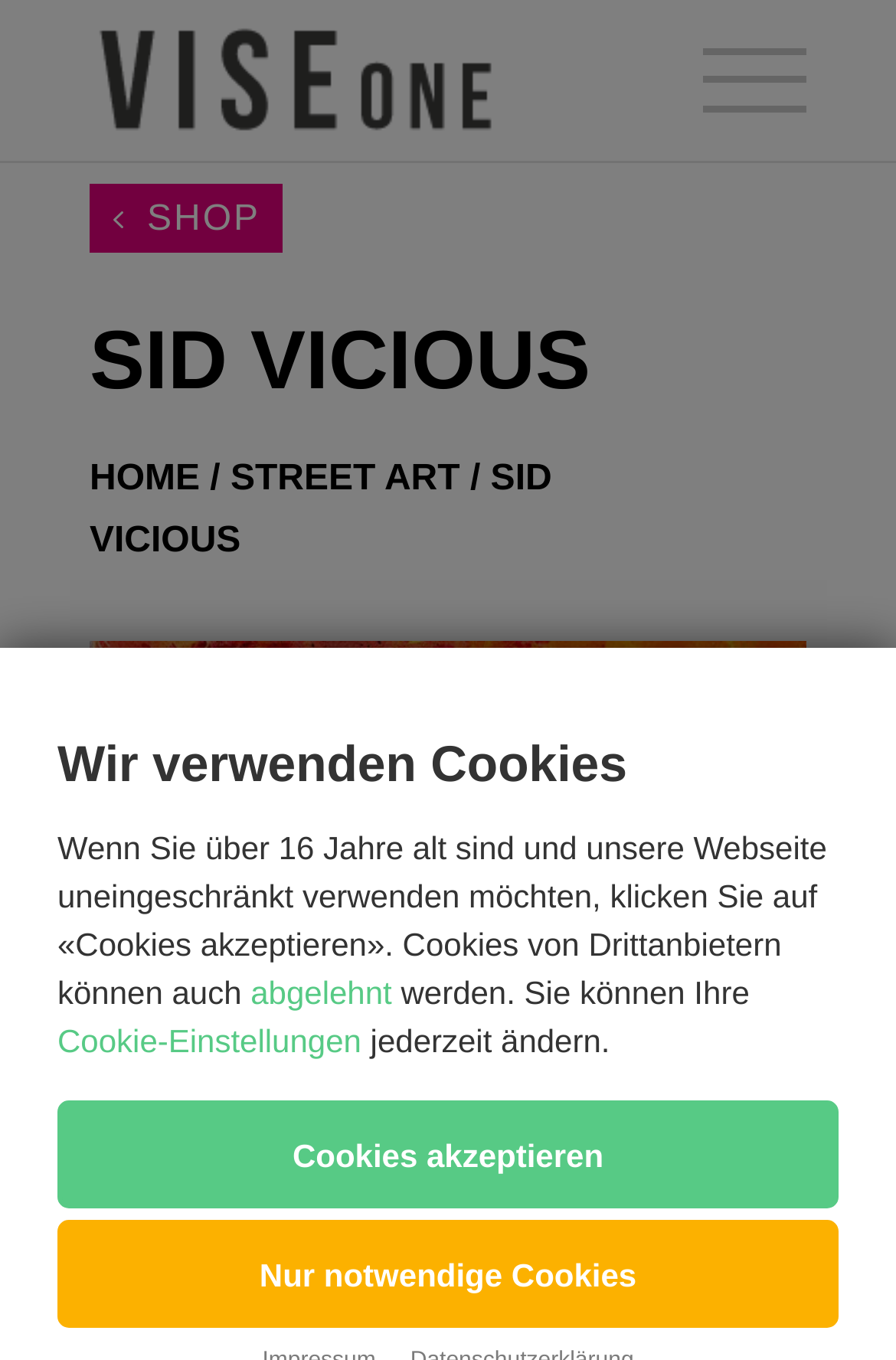Given the webpage screenshot, identify the bounding box of the UI element that matches this description: "Street Art".

[0.257, 0.338, 0.513, 0.367]